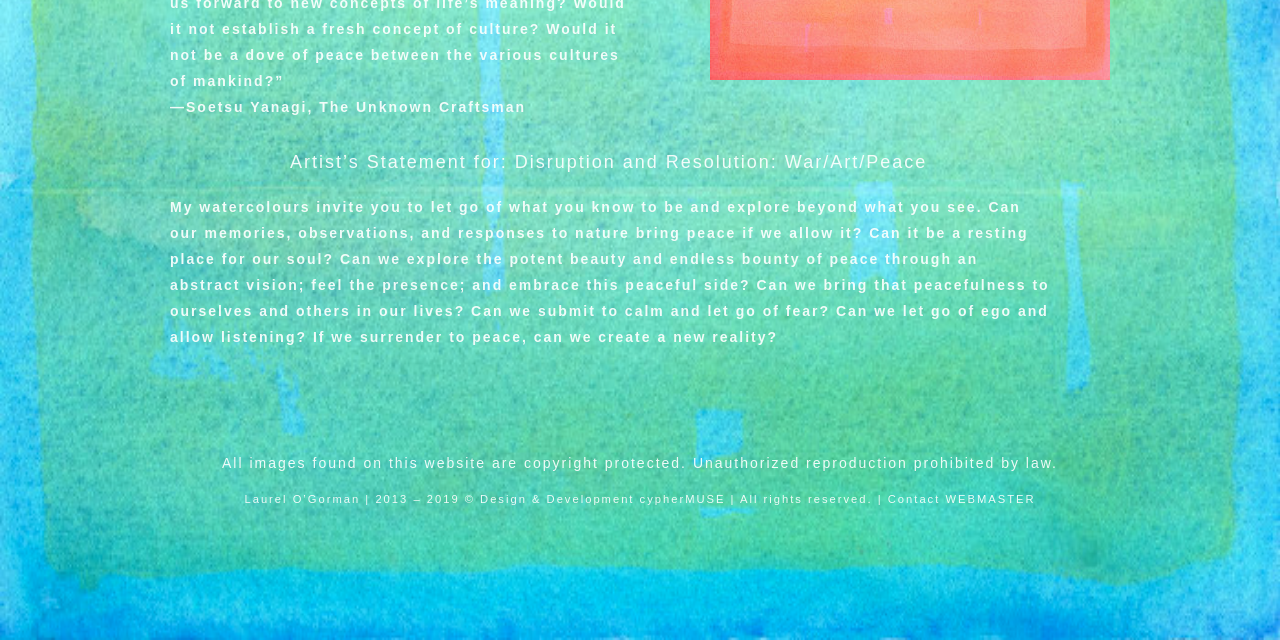Ascertain the bounding box coordinates for the UI element detailed here: "Disruption and Resolution: War/Art/Peace". The coordinates should be provided as [left, top, right, bottom] with each value being a float between 0 and 1.

[0.402, 0.238, 0.724, 0.269]